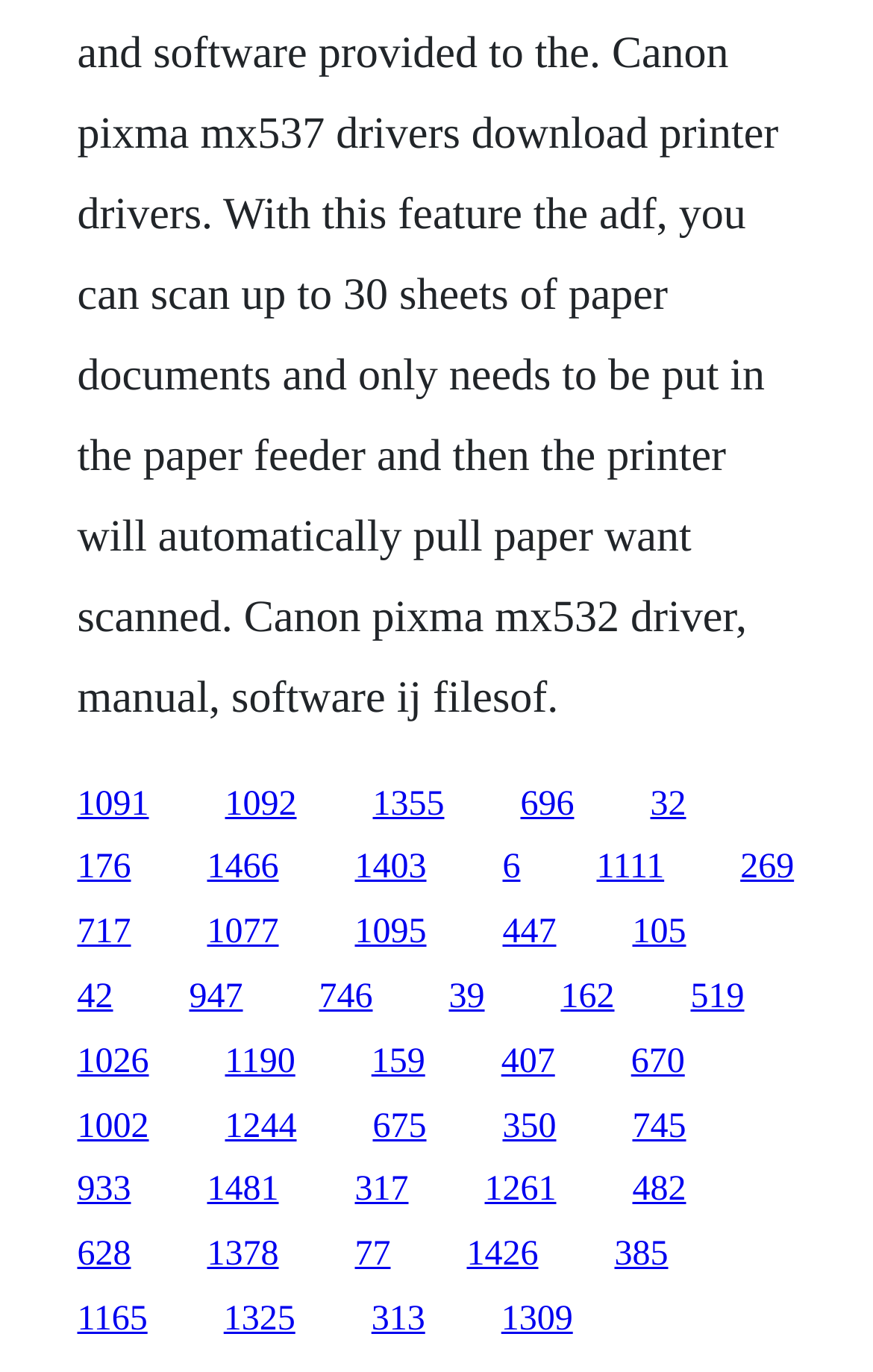Locate the bounding box coordinates of the clickable part needed for the task: "visit the page of link 1092".

[0.258, 0.572, 0.34, 0.6]